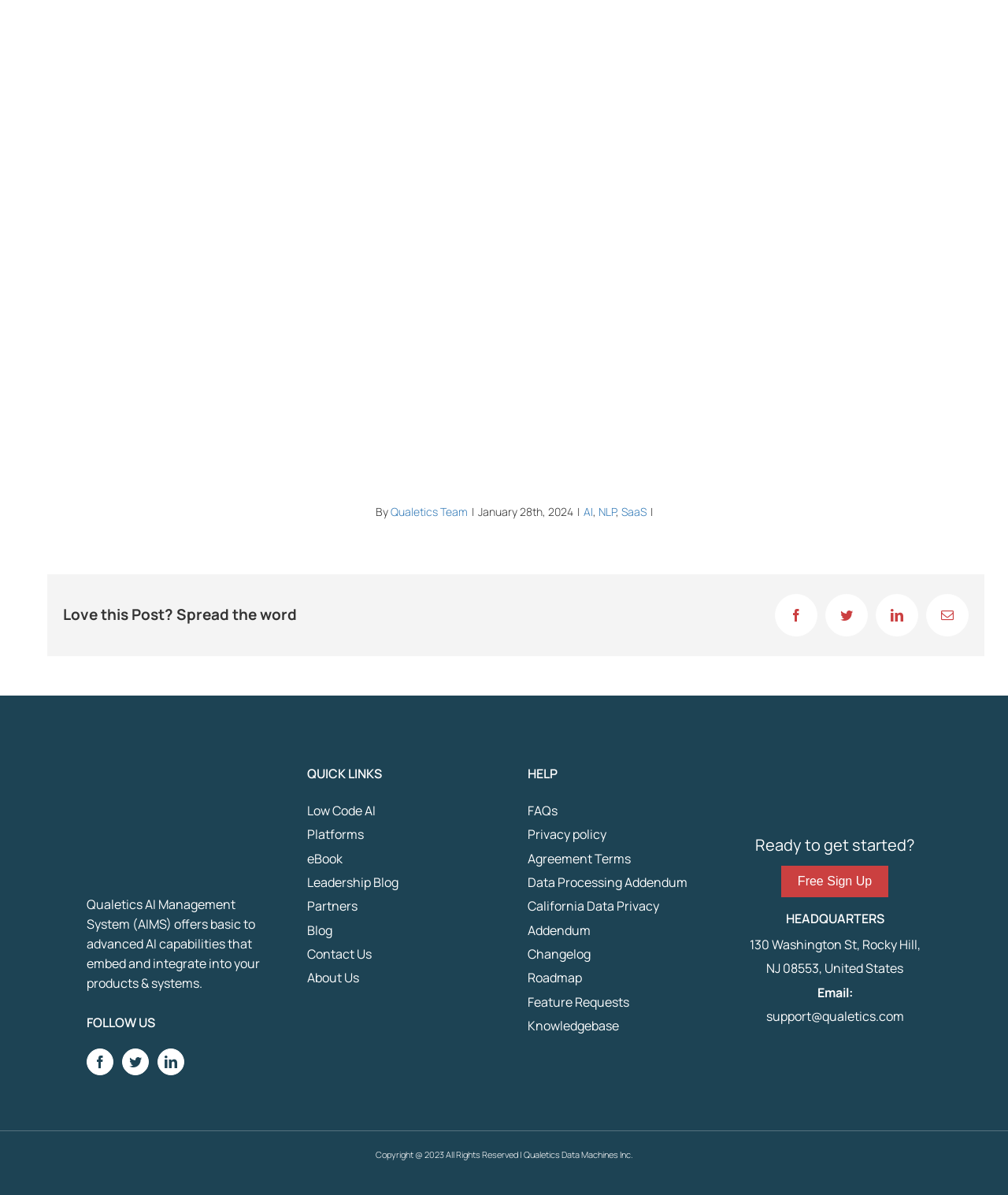Find and indicate the bounding box coordinates of the region you should select to follow the given instruction: "Share this post on Facebook".

[0.769, 0.497, 0.811, 0.532]